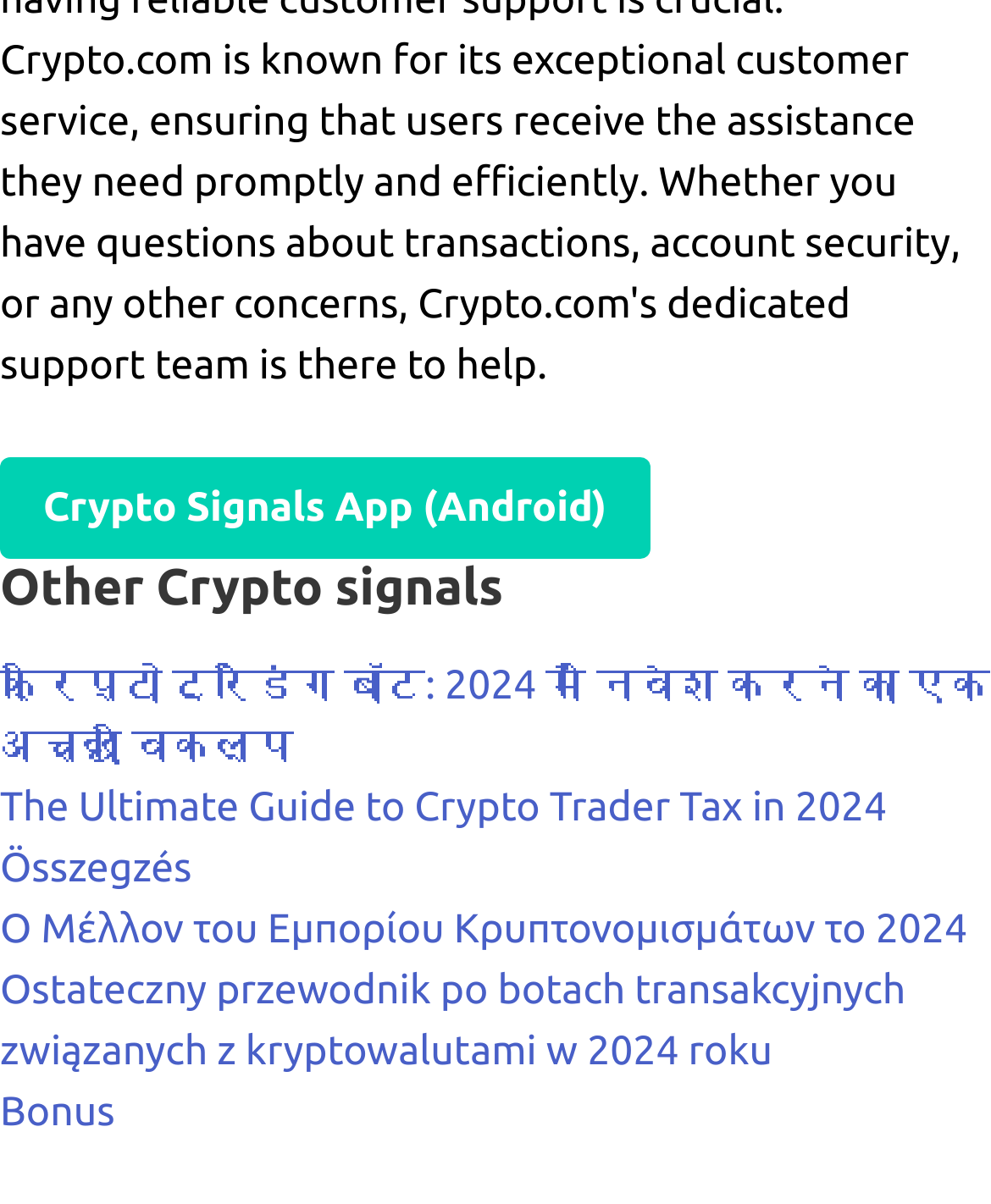What is the first link on the webpage? Observe the screenshot and provide a one-word or short phrase answer.

Crypto Signals App (Android)